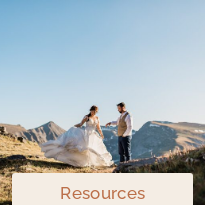Thoroughly describe the content and context of the image.

The image captures a couple in a stunning natural landscape, presumably celebrating their love in an intimate setting. The scene is set against majestic mountains, with a clear blue sky enhancing the beauty of the moment. The bride, wearing a flowing white gown, is gracefully interacting with her partner, who is dressed in a stylish vest and shirt. This picturesque backdrop suggests a romantic outdoor elopement or a pre-wedding photo shoot, embodying a spirit of adventure and love. Below the couple, a soft peach banner reading "Resources" provides context, likely indicating that this image is part of a section dedicated to helpful resources for couples planning their weddings. This visual representation beautifully aligns with the theme of inspiration and planning within the realm of weddings and elopements.